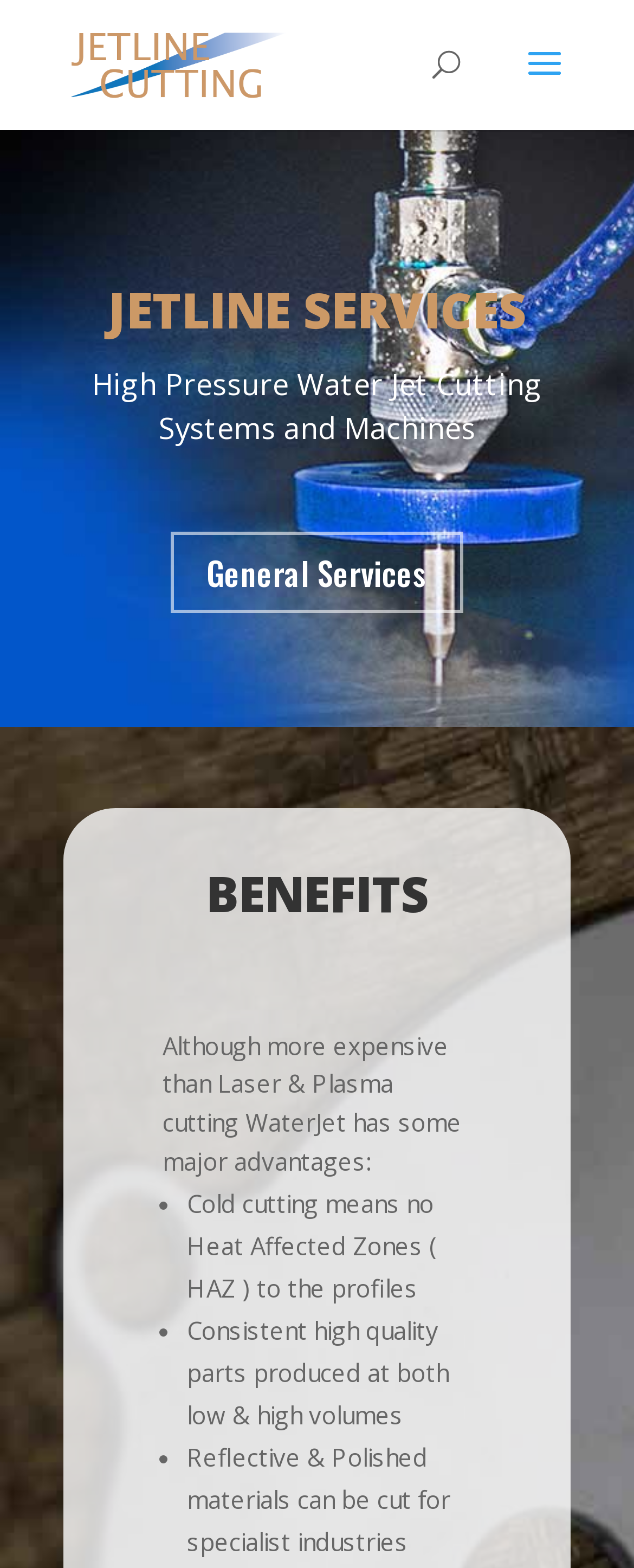What type of materials can be cut for specialist industries?
Examine the screenshot and reply with a single word or phrase.

Reflective & Polished materials